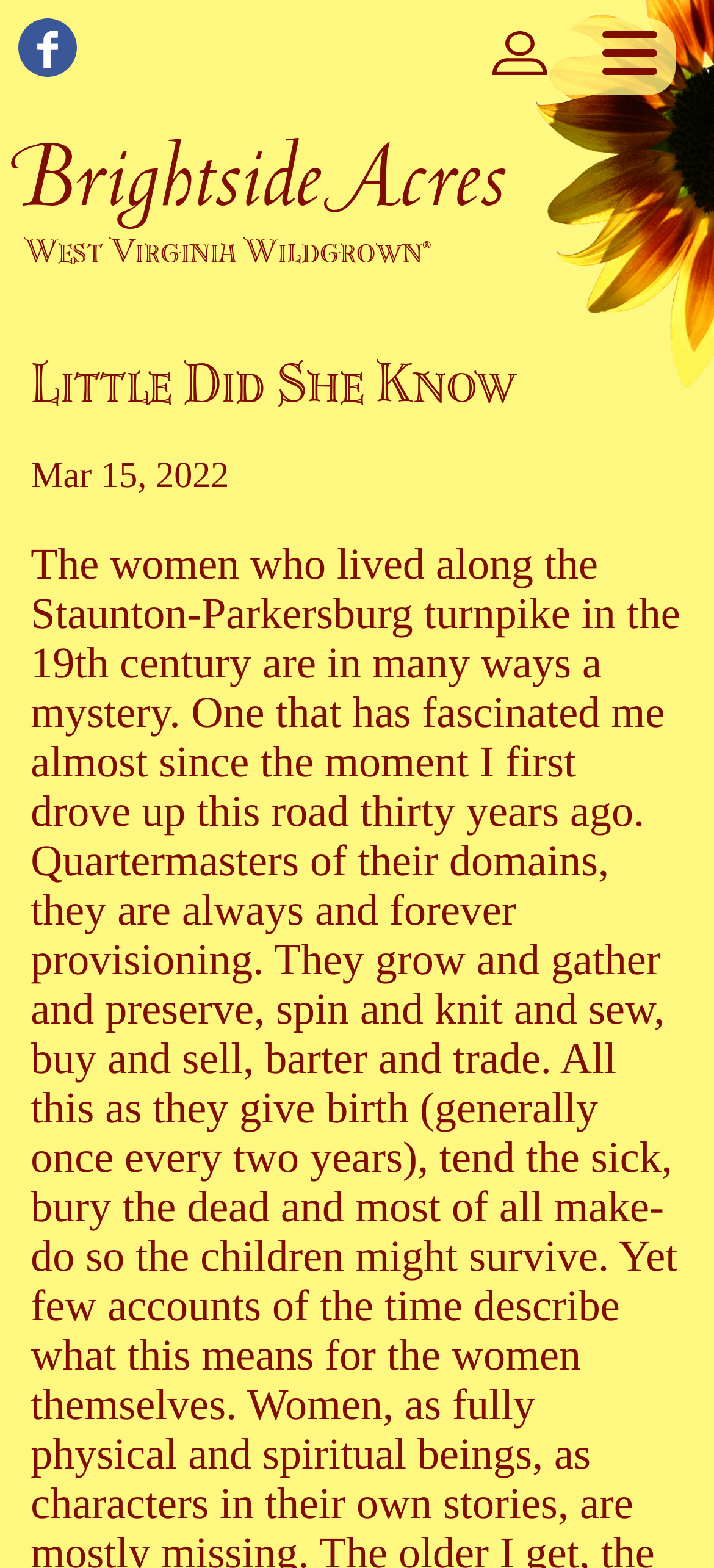What is the date mentioned on the webpage?
Based on the visual content, answer with a single word or a brief phrase.

Mar 15, 2022